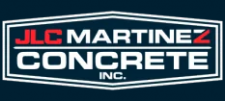What type of business does the logo represent?
Use the image to answer the question with a single word or phrase.

Concrete contracting business